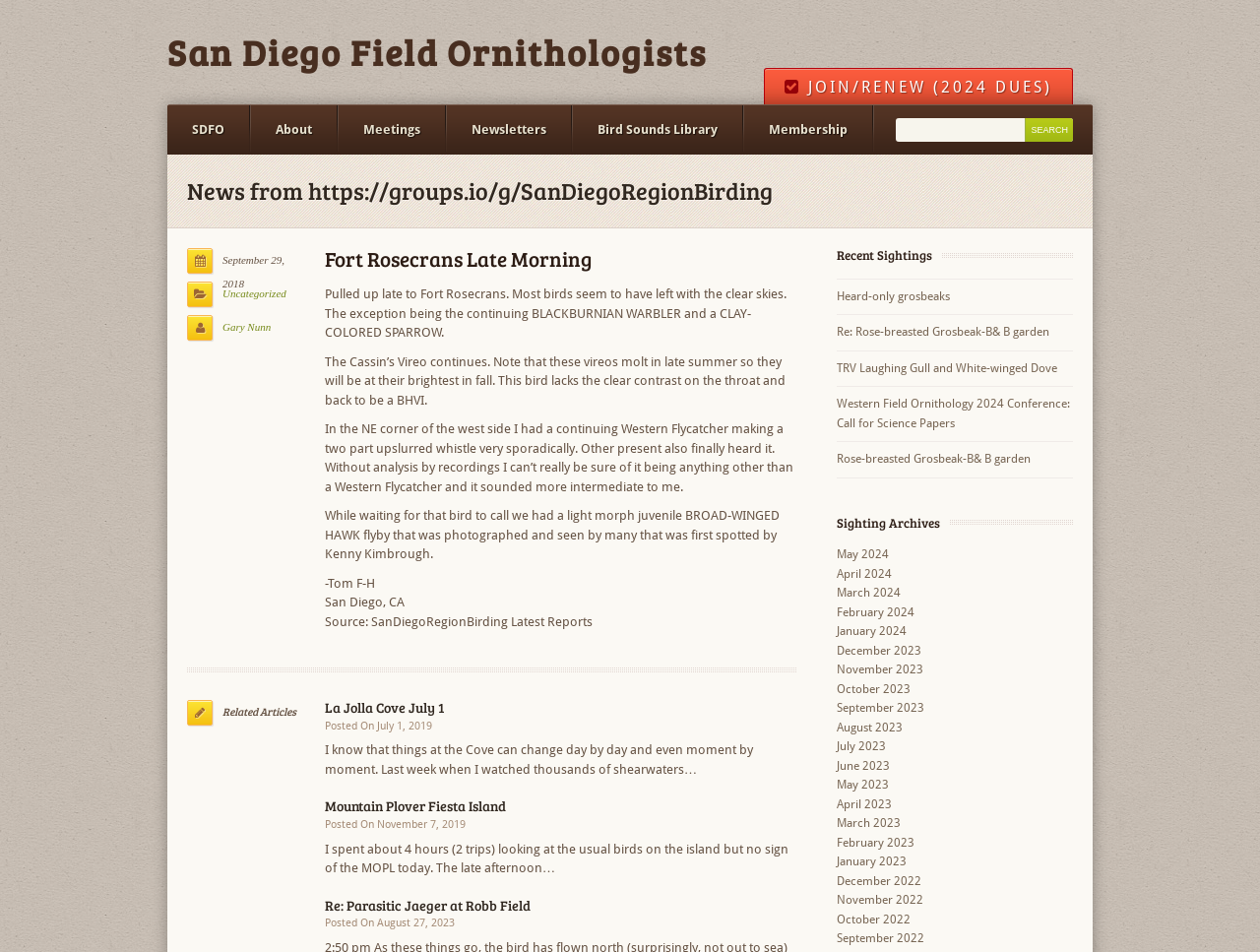Give a short answer to this question using one word or a phrase:
What type of hawk was seen during the birding trip?

Broad-winged Hawk